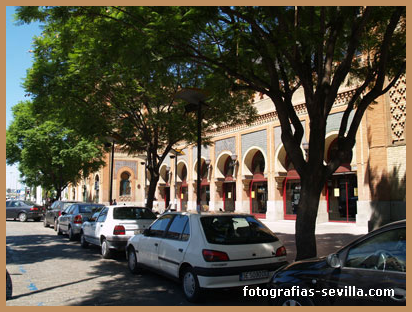Analyze the image and describe all key details you can observe.

The image features a charming view of the Plaza de Armas shopping center, nestled among lush trees that provide shade along the street. The focus is on a row of parked cars lining the curb, showcasing a mix of vehicles, including a white car prominently positioned in the foreground. In the background, the architecture of the shopping center can be seen, characterized by elegant arches and detailed brickwork. The scene is illuminated by bright sunlight, enhancing the vibrant atmosphere of the plaza and inviting passersby to explore the offerings of this lively shopping destination.